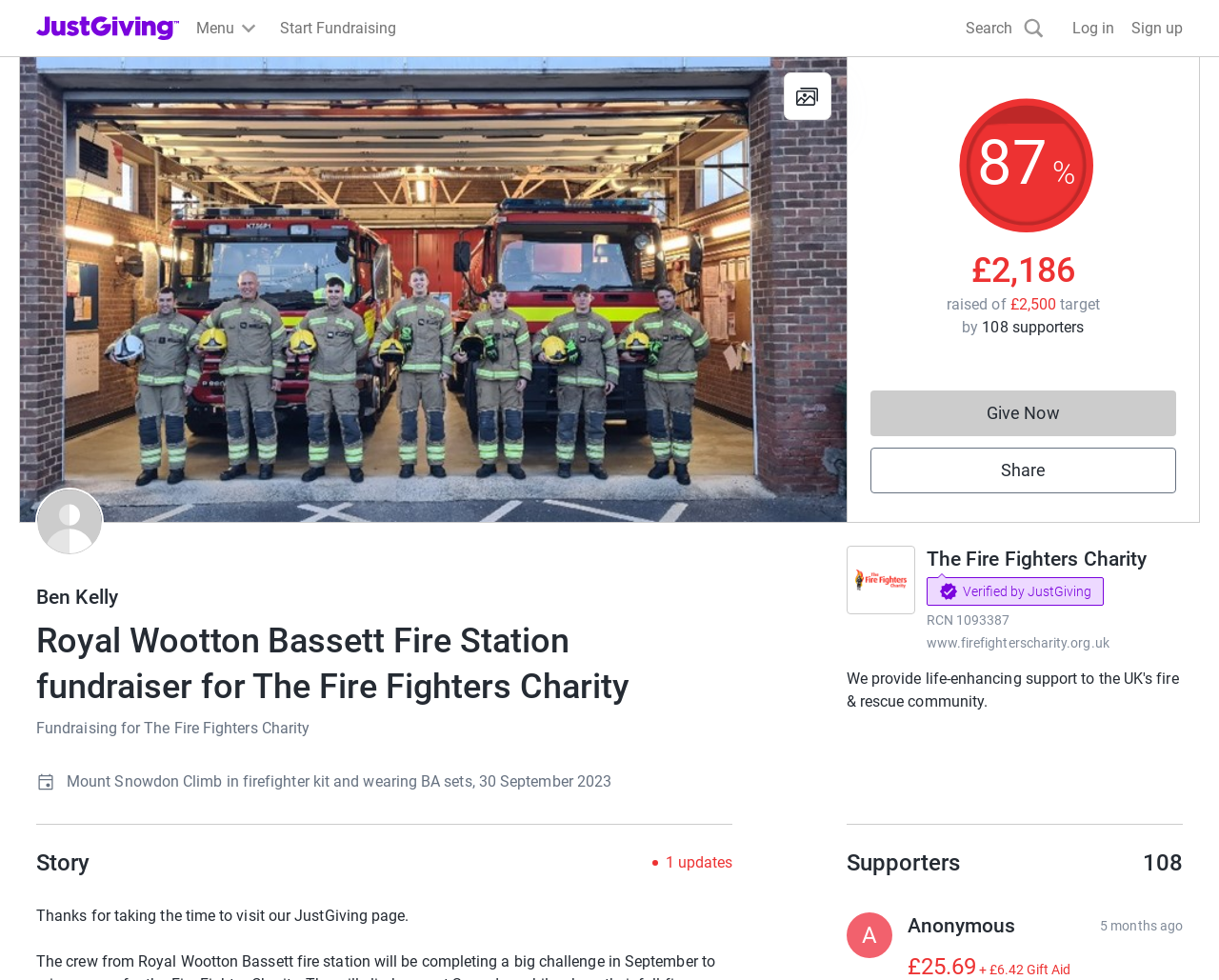Carefully examine the image and provide an in-depth answer to the question: How many supporters does Ben Kelly have?

I found the number of supporters by looking at the section that displays the supporters' information, where it says '108 supporters'. This section is located below the title 'Supporters'.